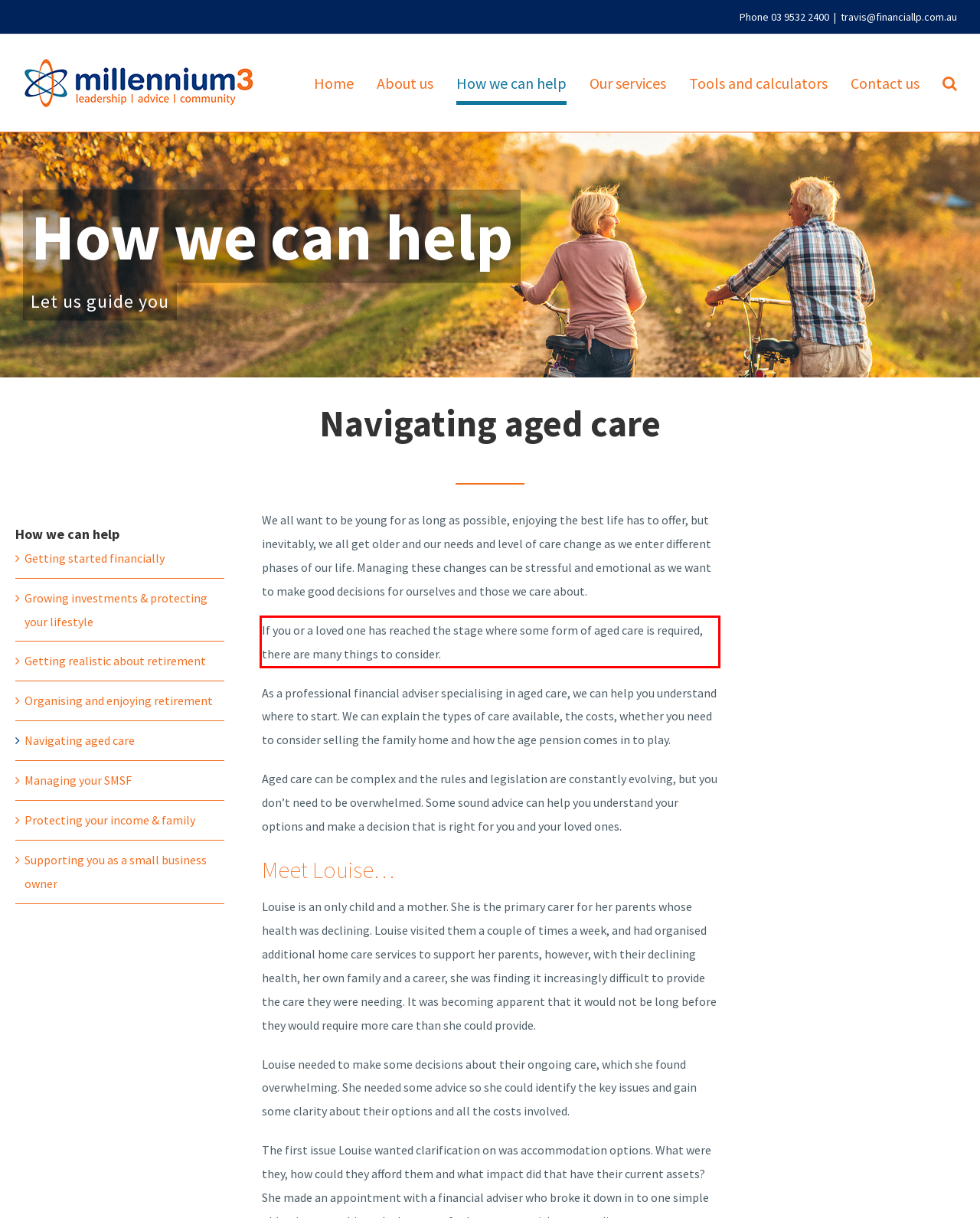Analyze the webpage screenshot and use OCR to recognize the text content in the red bounding box.

If you or a loved one has reached the stage where some form of aged care is required, there are many things to consider.